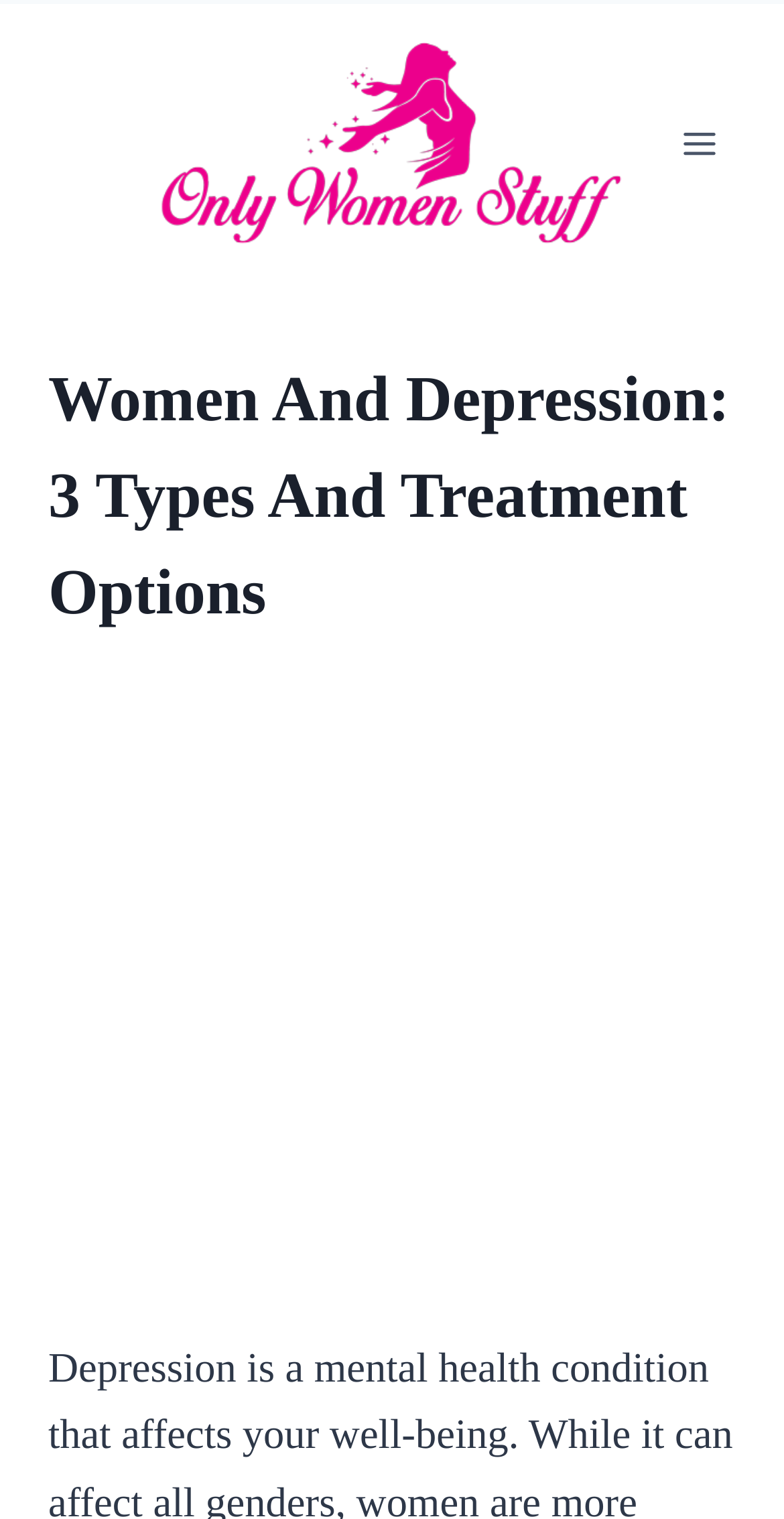Please answer the following question using a single word or phrase: 
What is the content type of the iframe element?

Advertisement